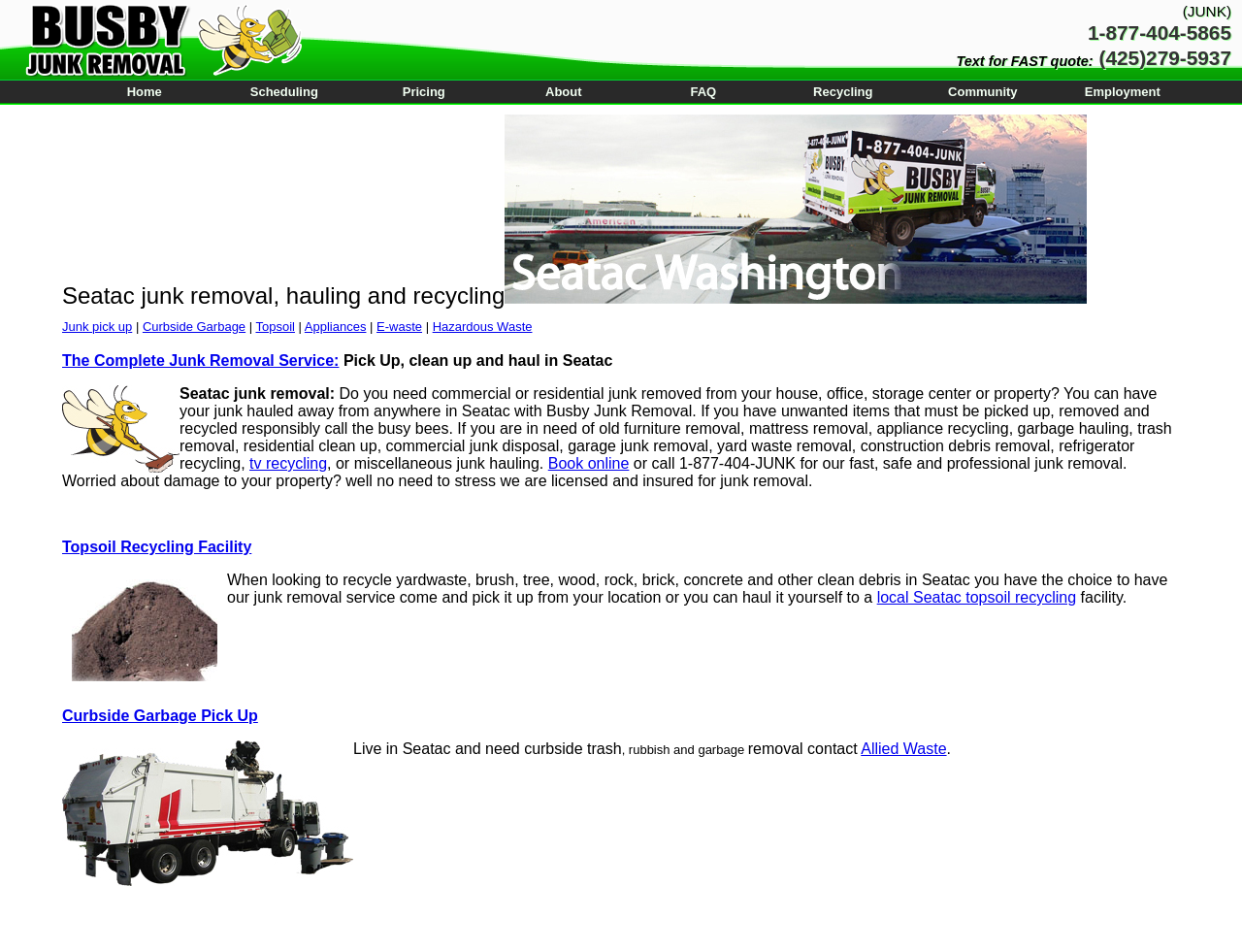Carefully examine the image and provide an in-depth answer to the question: What is the name of the company?

I found the name of the company by looking at the top of the webpage, where it says 'Seatac Junk Removal - junk removal seatac wa' and also by reading the text on the webpage, which mentions 'Busby Junk Removal'.